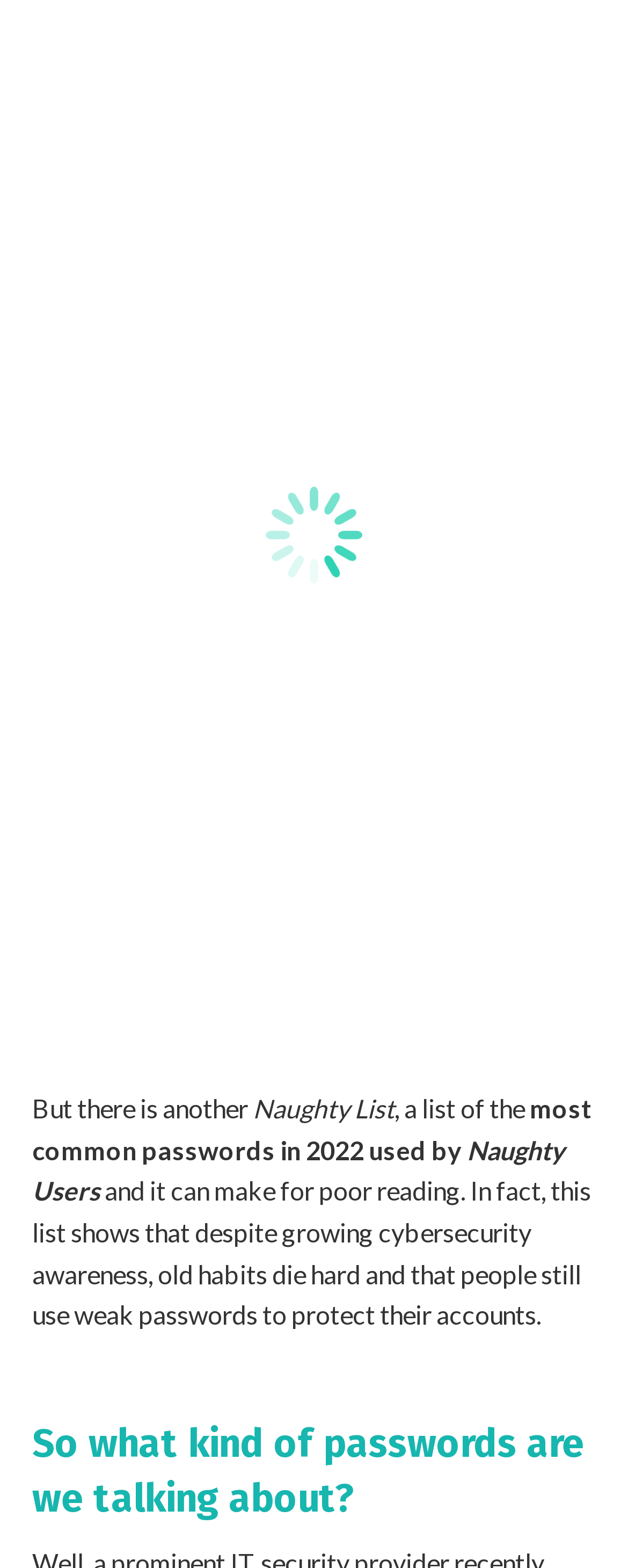What is the tone of the webpage?
Could you answer the question with a detailed and thorough explanation?

The tone of the webpage is informative, as it provides information about the Naughty List and the common passwords used by people. The text is written in a neutral tone, without any emotional or persuasive language, suggesting that the purpose of the webpage is to educate or inform readers about the topic.